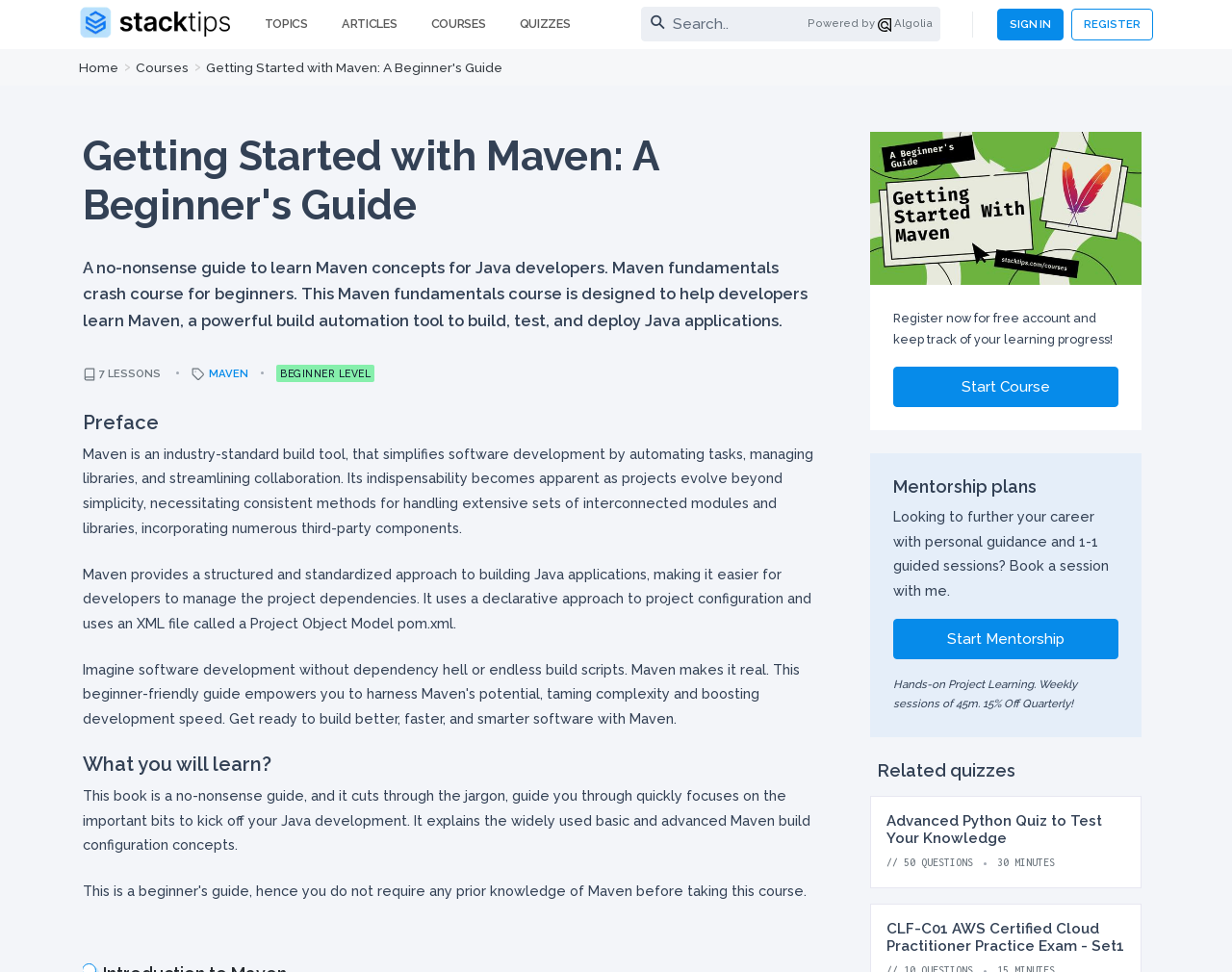Please identify the coordinates of the bounding box that should be clicked to fulfill this instruction: "Take the Advanced Python Quiz".

[0.72, 0.836, 0.895, 0.872]